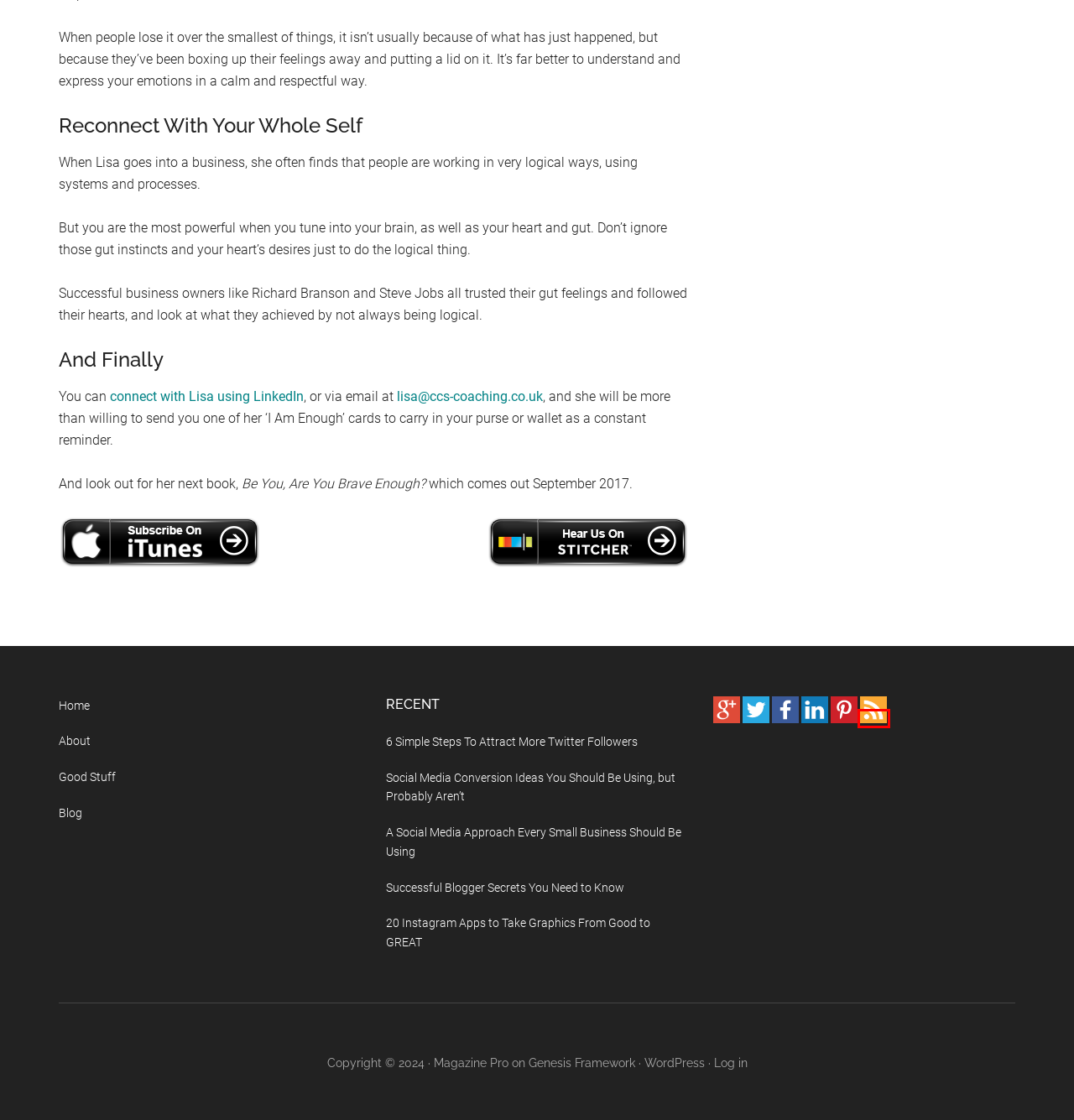Observe the provided screenshot of a webpage that has a red rectangle bounding box. Determine the webpage description that best matches the new webpage after clicking the element inside the red bounding box. Here are the candidates:
A. A Social Media Approach Every Small Business Should Be Using
B. Log In ‹ Marketing For Owners — WordPress
C. Top Influencer Interviews
D. Successful Blogger Secrets You Need to Know
E. Blog Tool, Publishing Platform, and CMS – WordPress.org
F. 6 Simple Steps To Attract More Twitter Followers
G. Comments on:
H. 20 Instagram Apps to Take Graphics From Good to GREAT

G